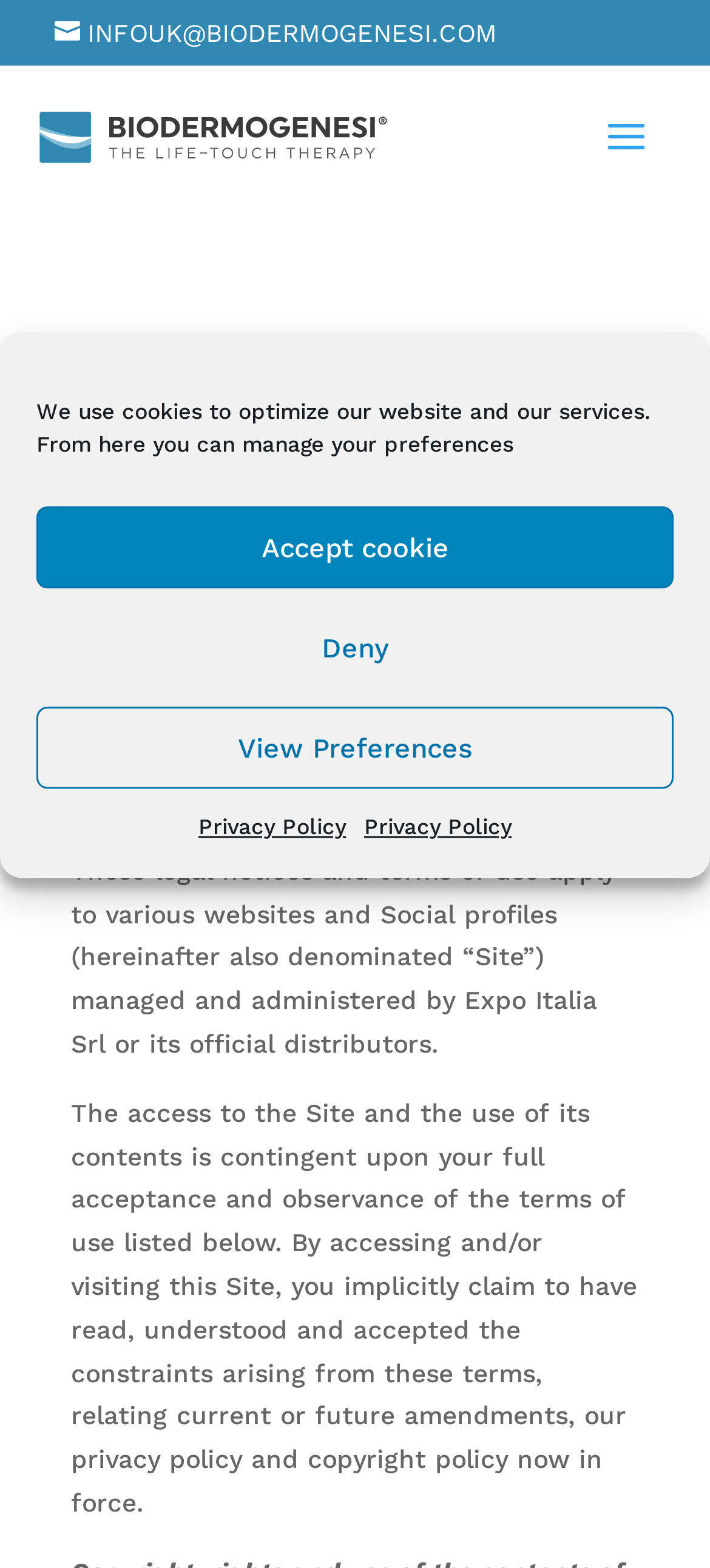Describe all the key features and sections of the webpage thoroughly.

The webpage is about legal information related to Biodermogenesi in England. At the top, there is a dialog box for managing cookie consent, which contains a message about using cookies to optimize the website and services. Below this message, there are three buttons: "Accept cookie", "Deny", and "View Preferences". Additionally, there are two links to the "Privacy Policy" on either side of the dialog box.

Above the dialog box, there is a link to "INFOUK@BIODERMOGENESI.COM" and a link to "Biodermogenesi - Inghilterra", accompanied by an image of the same name. 

The main content of the webpage is divided into sections, starting with a heading "BIODERMOGENESI – IMPORTANT LEGAL INFORMATION". Below the heading, there is a brief introduction to the legal statement, terms of use, privacy policy, and liability exclusion. The following paragraphs provide detailed information about the terms of use, including the conditions for accessing and using the website's contents.